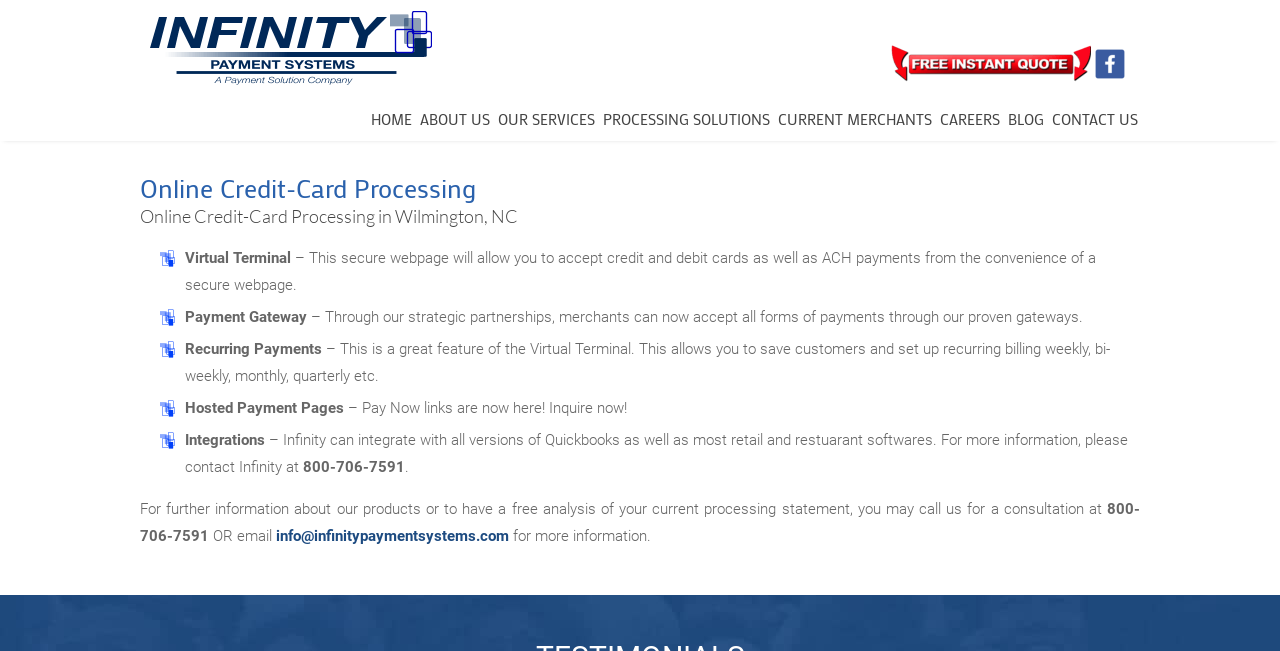Please determine the bounding box coordinates of the element's region to click for the following instruction: "contact Infinity via email".

[0.216, 0.81, 0.398, 0.837]